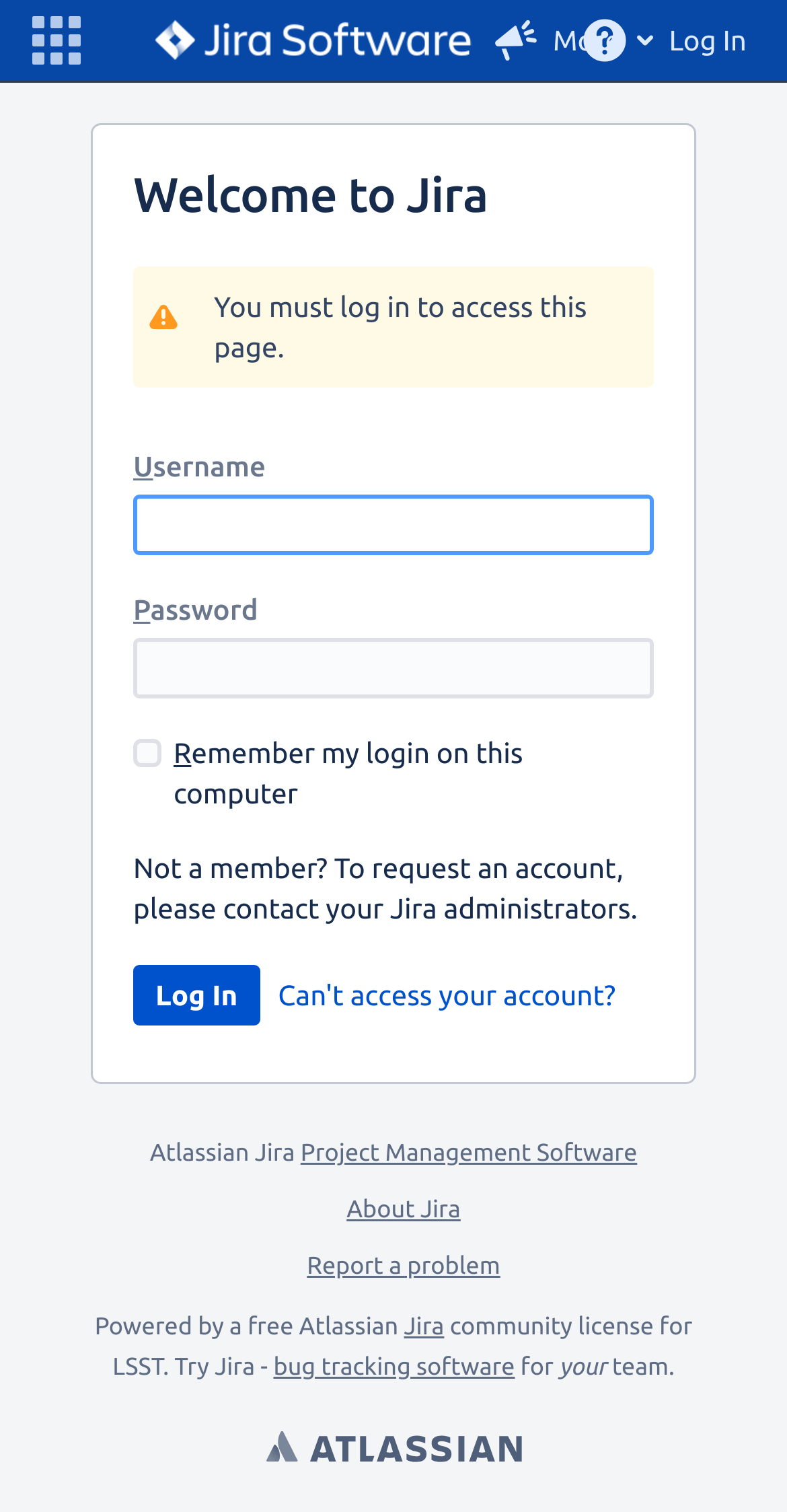Can you find and generate the webpage's heading?

Welcome to Jira